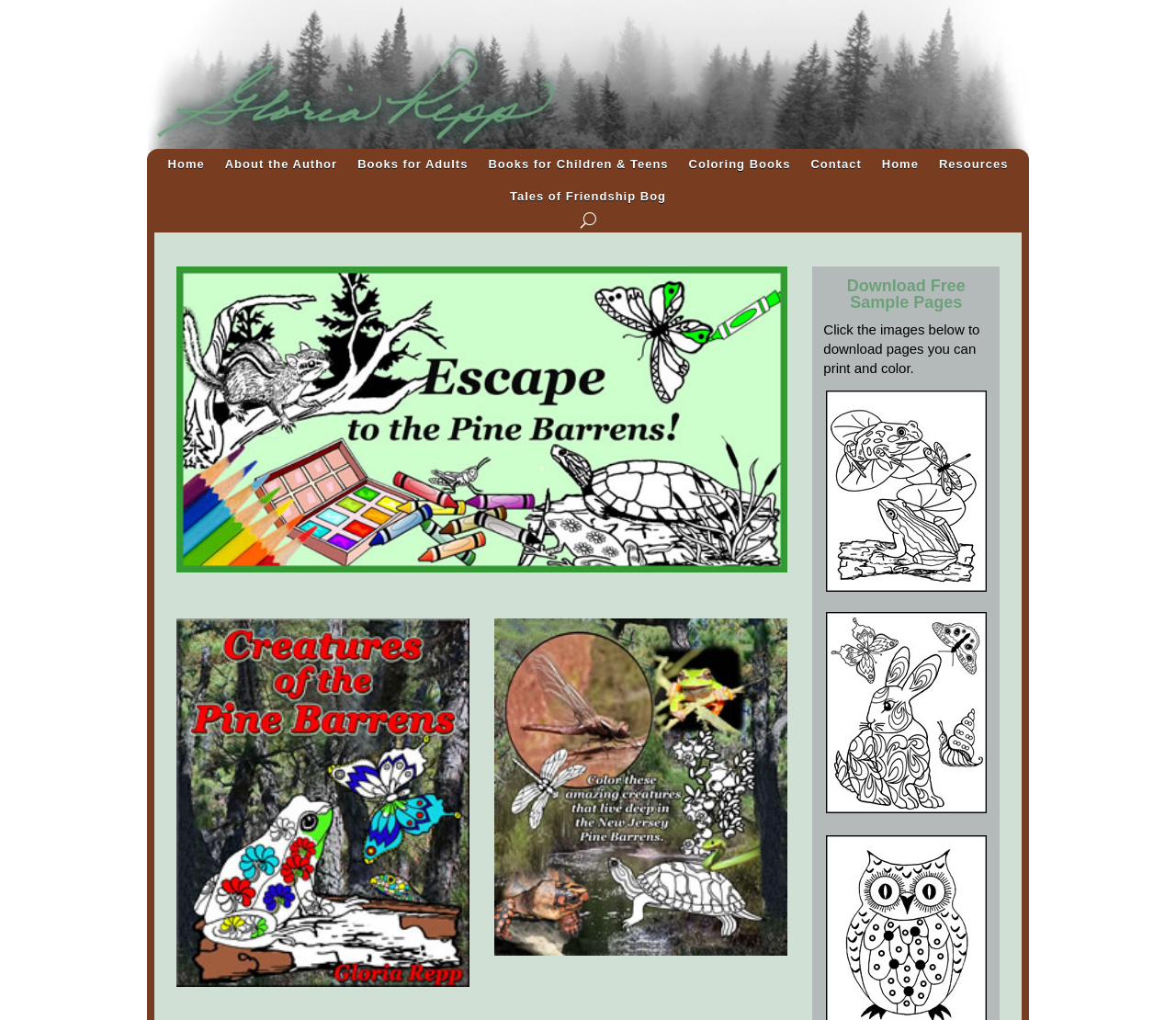Please provide a short answer using a single word or phrase for the question:
What is the author's name?

Gloria Repp